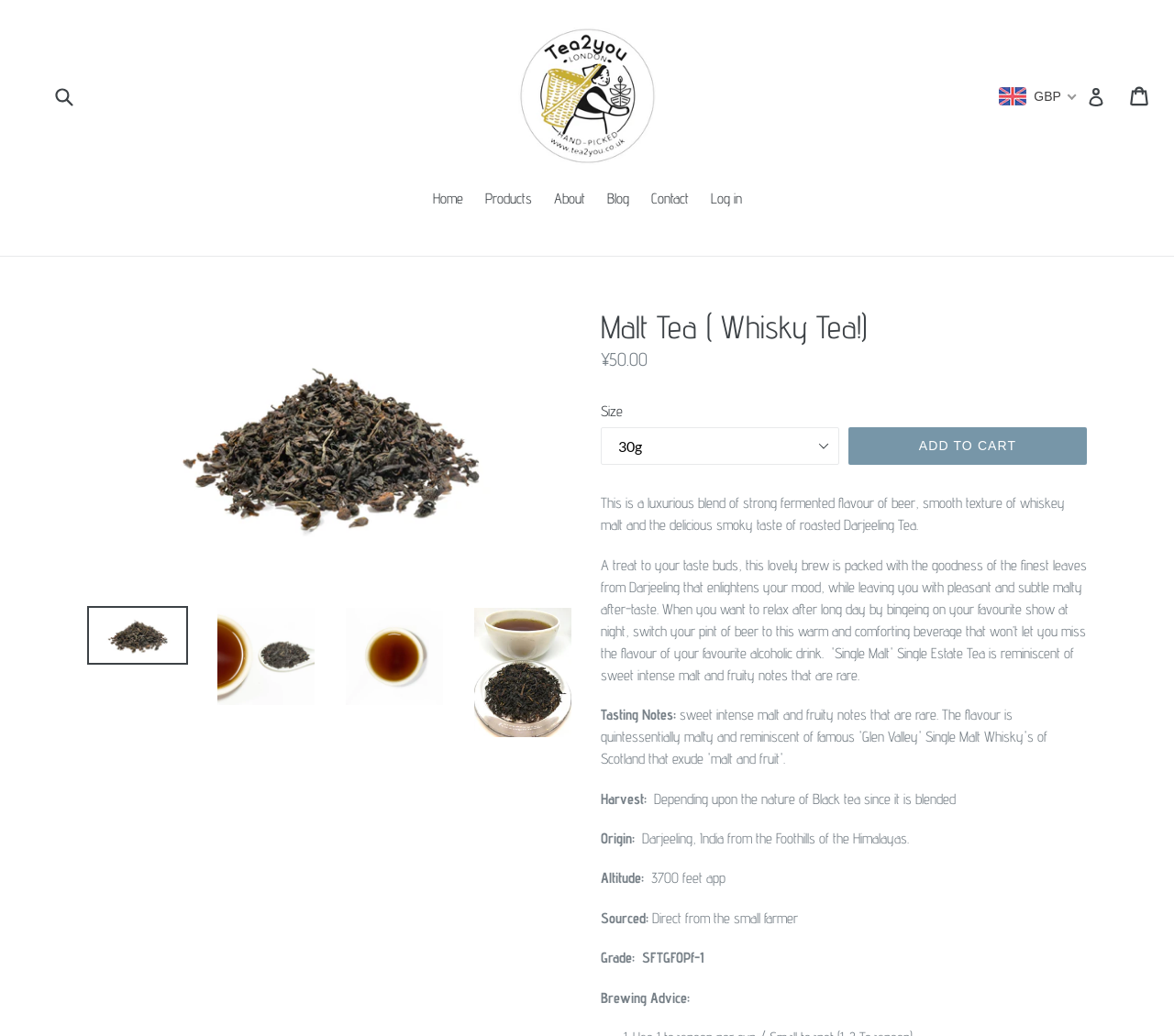Extract the bounding box coordinates for the described element: "alt="Malt Tea ( Whisky Tea!)"". The coordinates should be represented as four float numbers between 0 and 1: [left, top, right, bottom].

[0.184, 0.585, 0.27, 0.682]